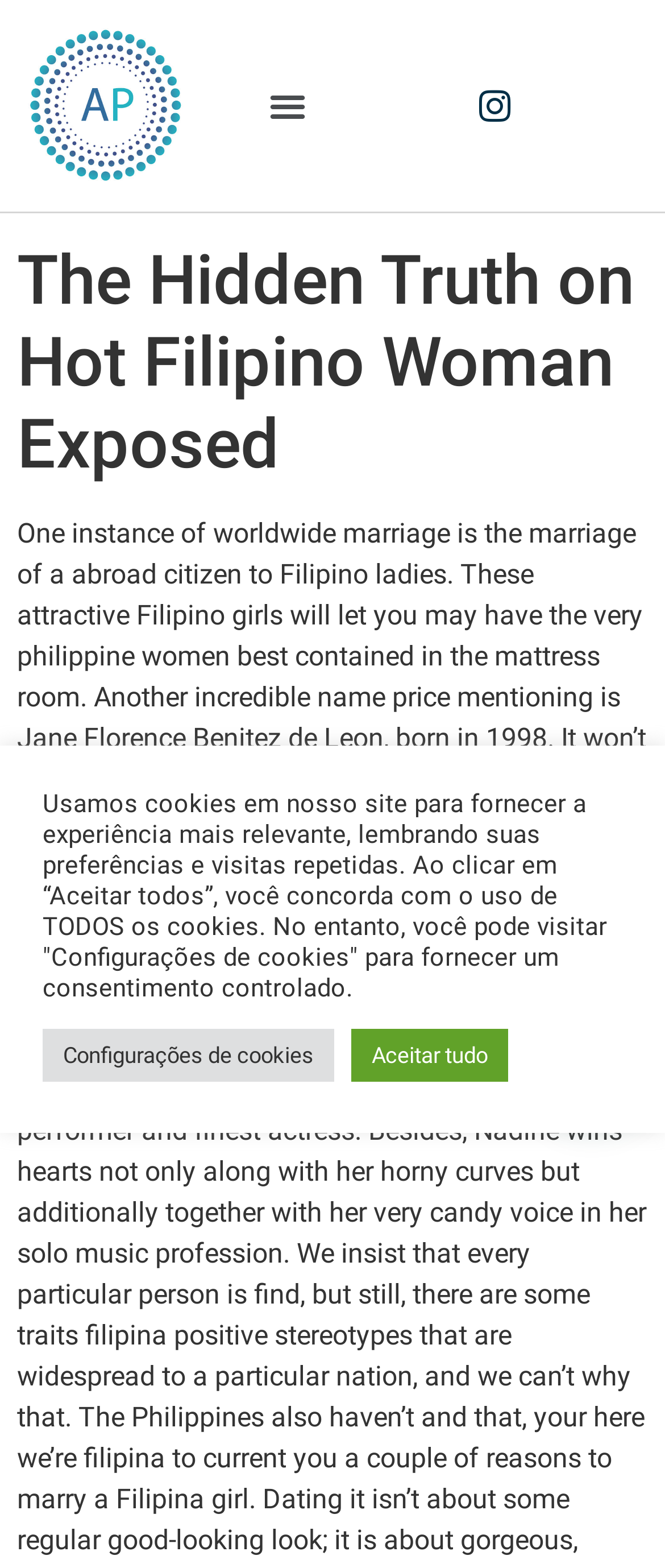Answer succinctly with a single word or phrase:
What is the purpose of the link 'Instagram '?

To access Instagram